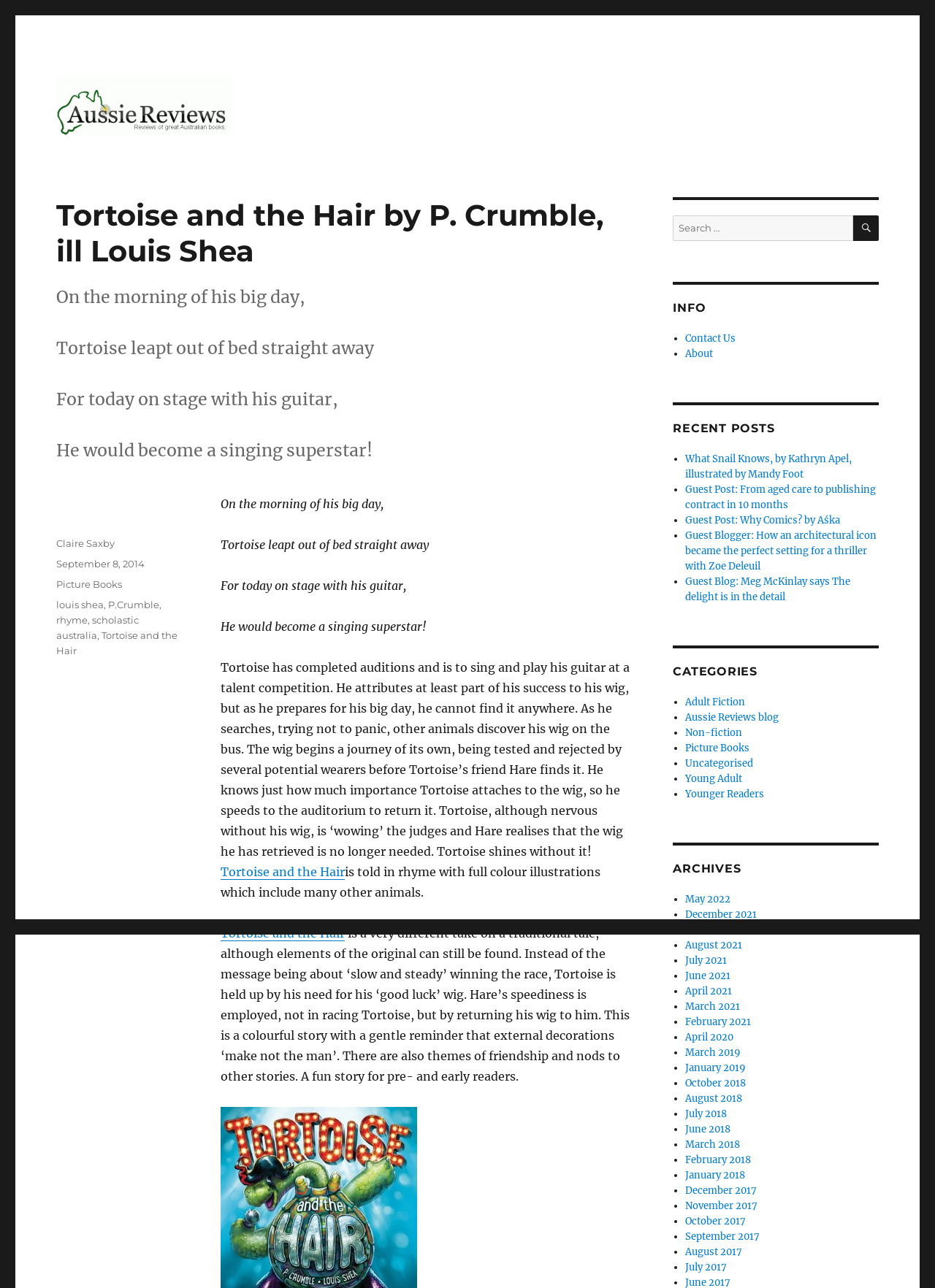Who is the author of the book?
Provide a one-word or short-phrase answer based on the image.

P. Crumble